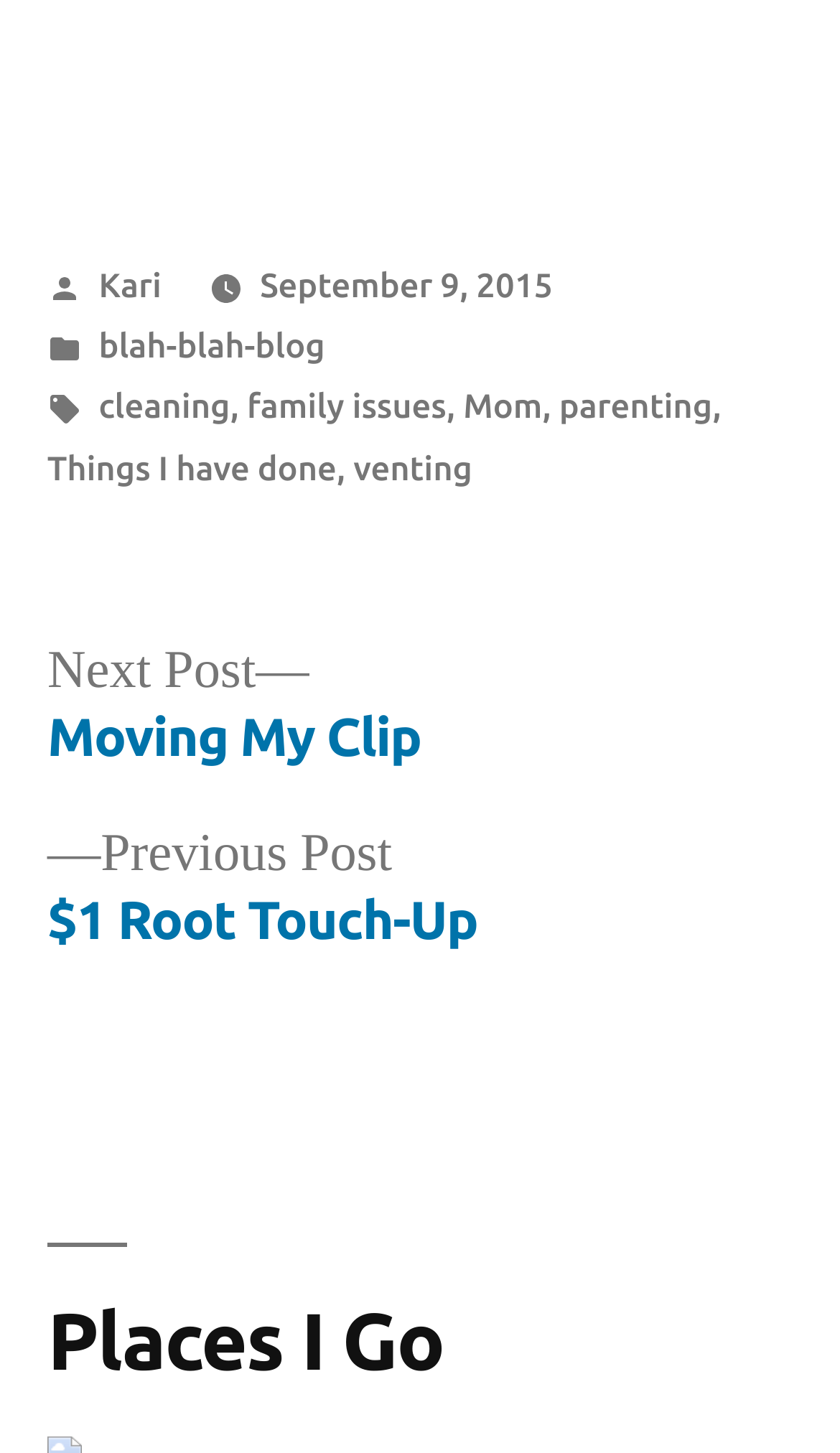Give the bounding box coordinates for the element described by: "venting".

[0.421, 0.308, 0.562, 0.334]